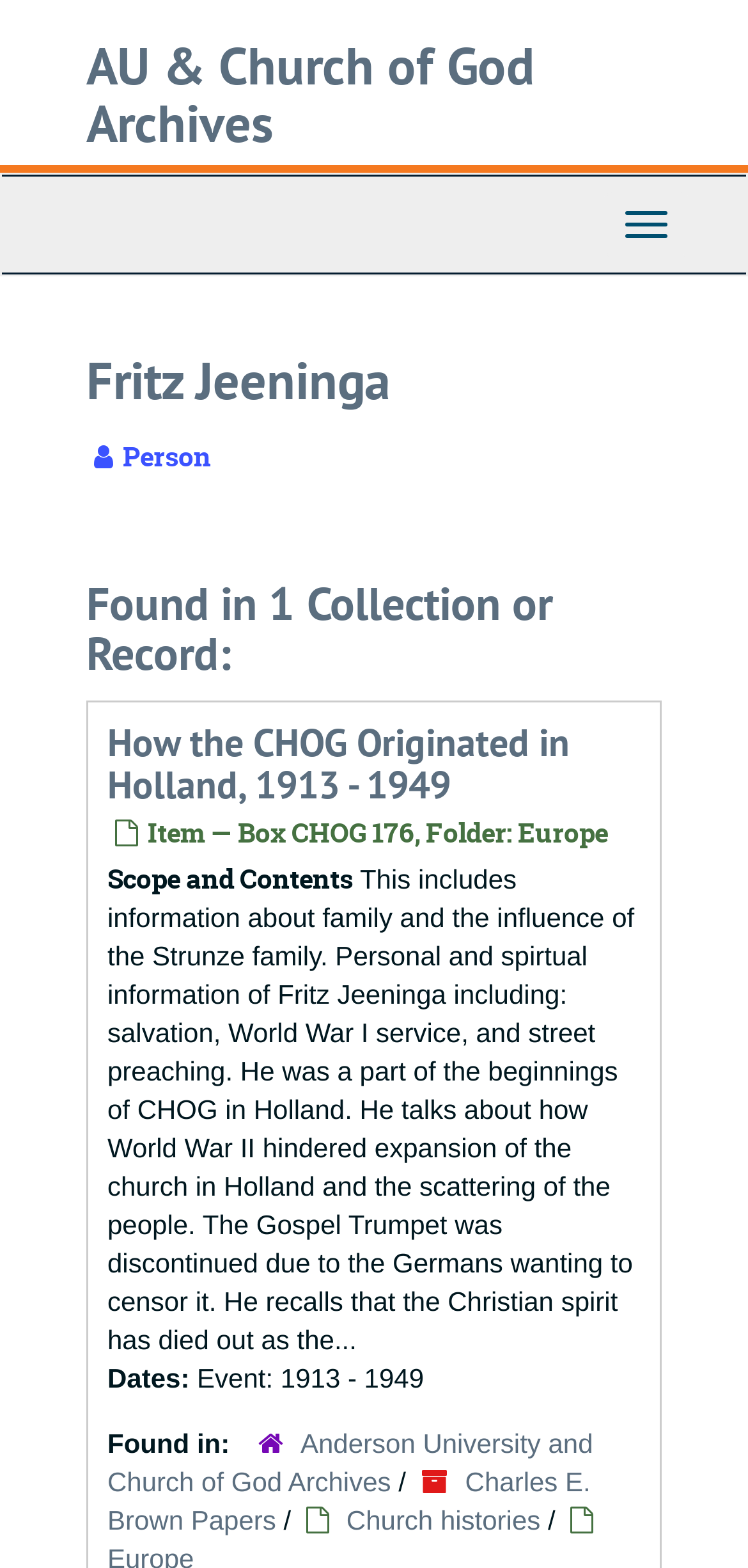Please provide a brief answer to the question using only one word or phrase: 
What is the title of the item described on this page?

How the CHOG Originated in Holland, 1913 - 1949